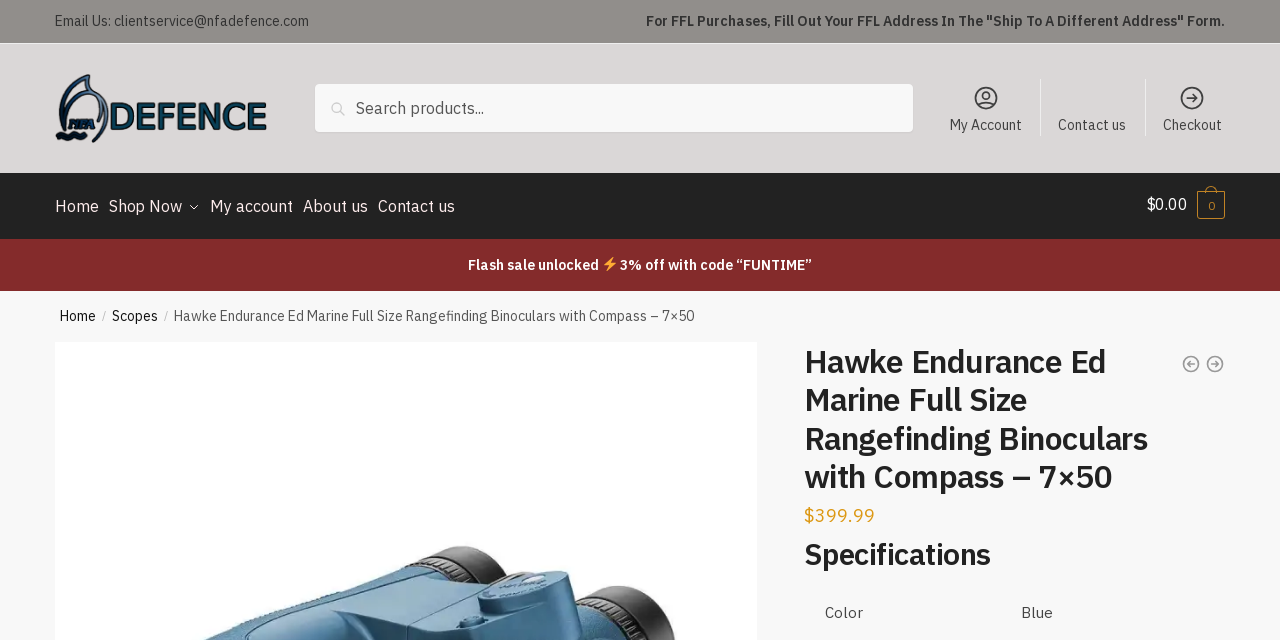Extract the primary header of the webpage and generate its text.

Hawke Endurance Ed Marine Full Size Rangefinding Binoculars with Compass – 7×50